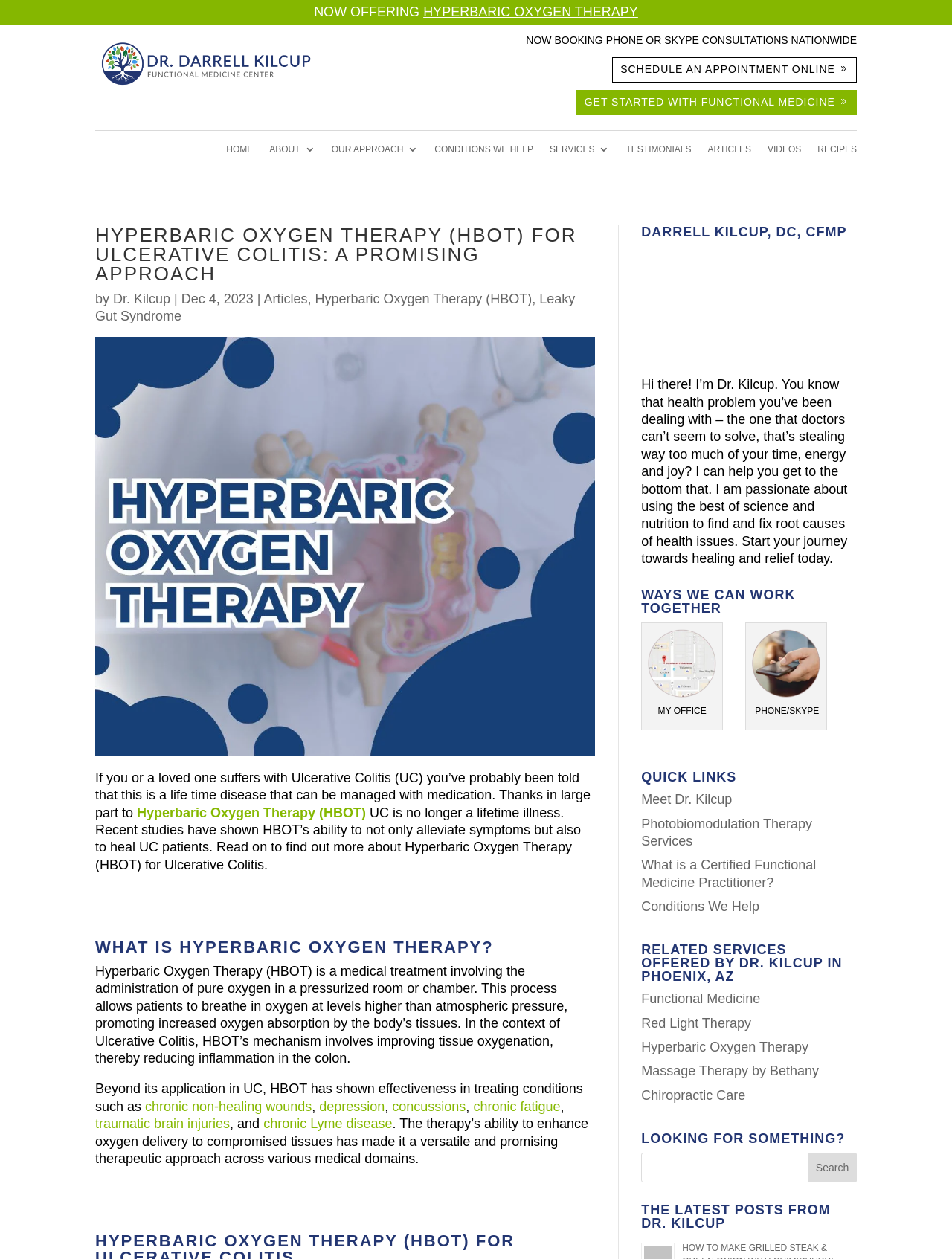What is the purpose of Hyperbaric Oxygen Therapy?
From the image, provide a succinct answer in one word or a short phrase.

To alleviate symptoms and heal